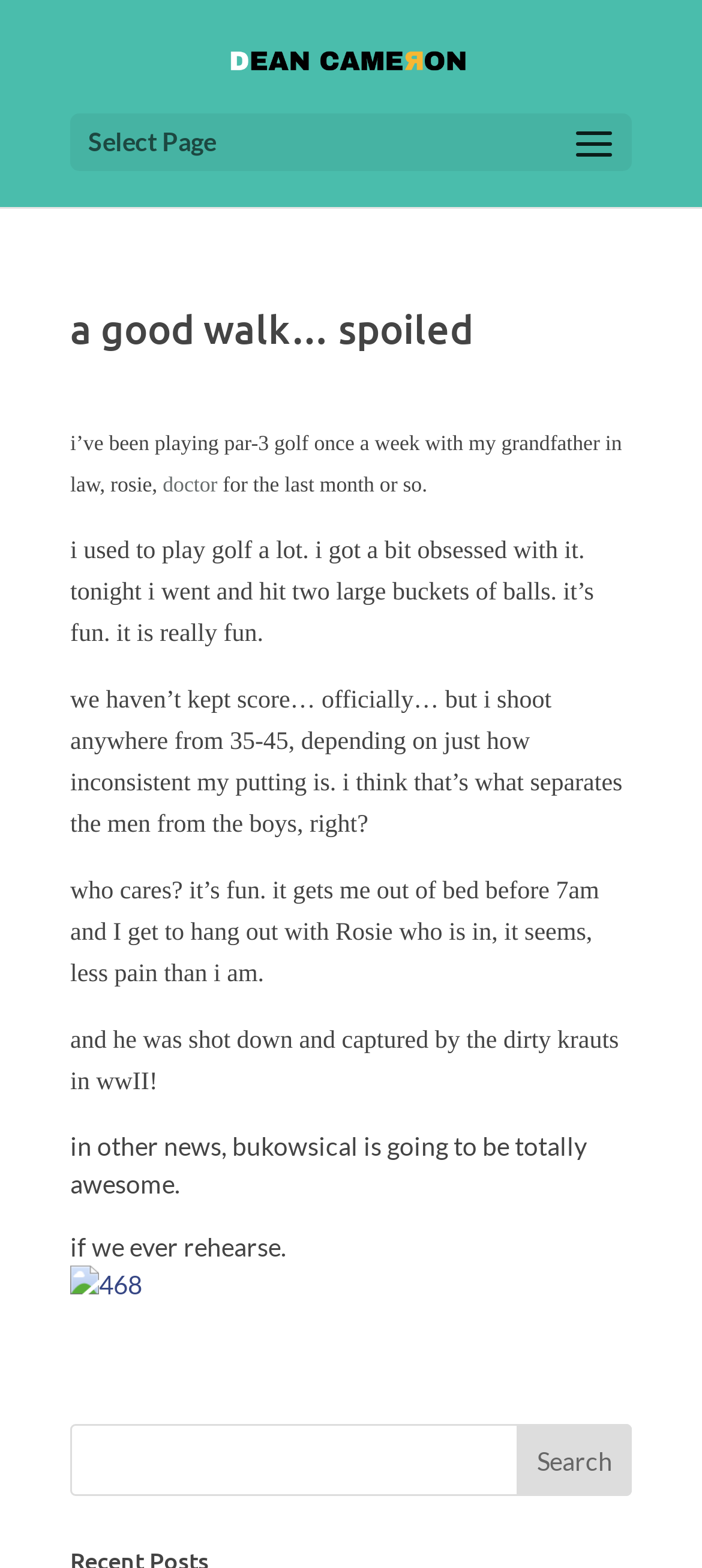Can you locate the main headline on this webpage and provide its text content?

a good walk… spoiled